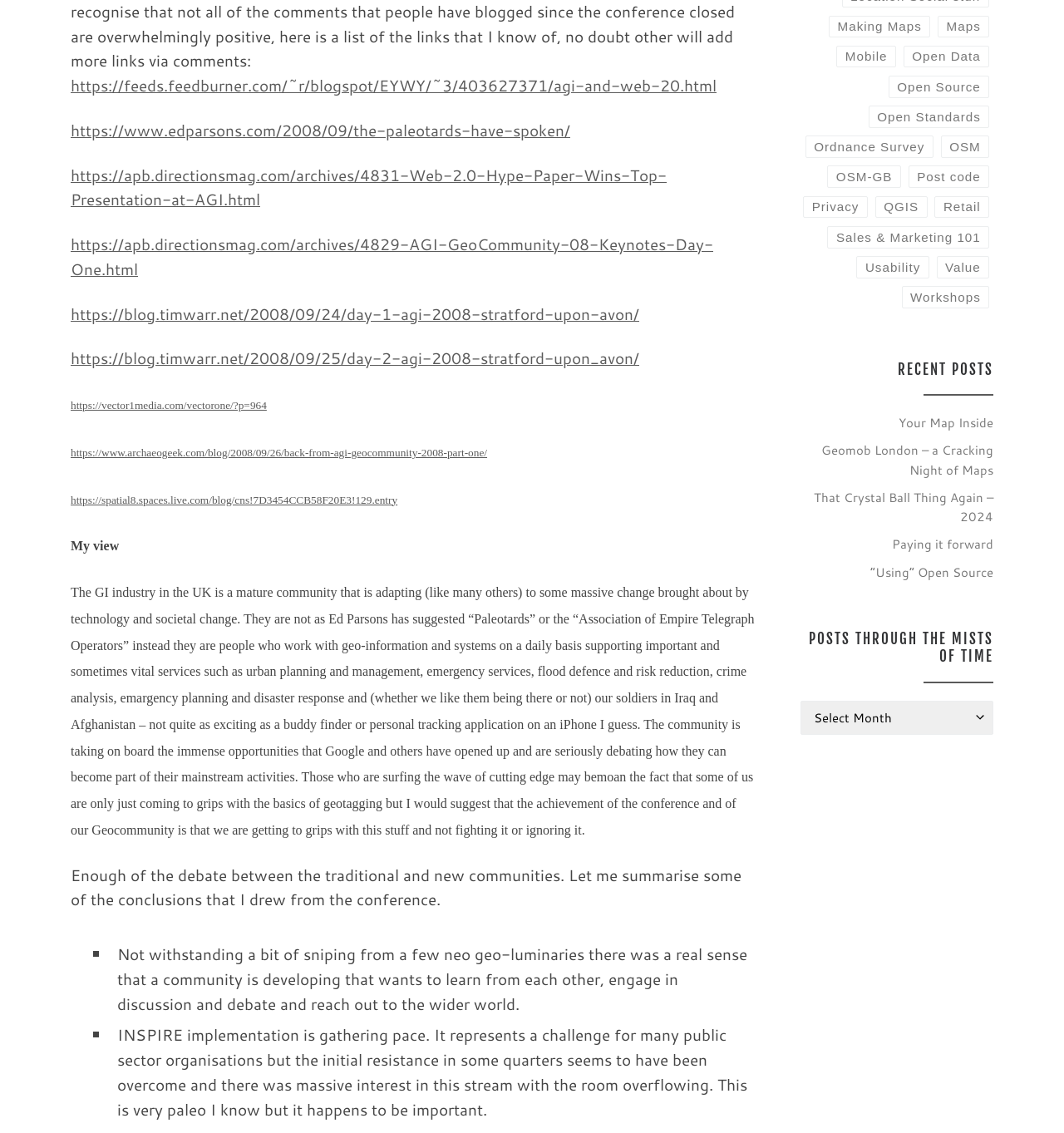Determine the bounding box coordinates of the UI element described by: "Sales & Marketing 101".

[0.778, 0.199, 0.93, 0.219]